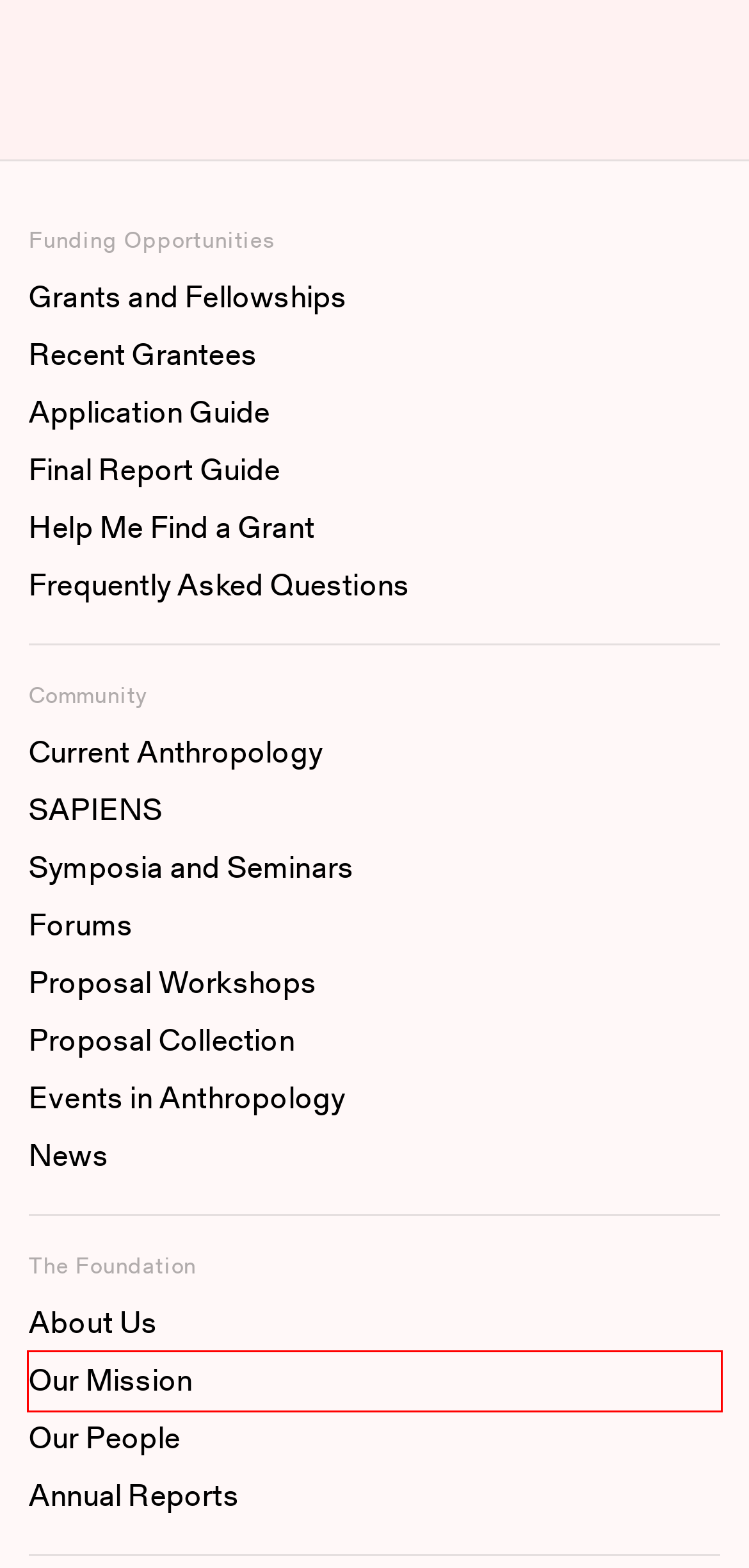Given a screenshot of a webpage with a red bounding box highlighting a UI element, choose the description that best corresponds to the new webpage after clicking the element within the red bounding box. Here are your options:
A. Grants and Fellowships | Wenner-Gren Foundation
B. Frequently Asked Questions | Wenner-Gren Foundation
C. Recent Grantees | Wenner-Gren Foundation
D. Current Anthropology | Wenner-Gren Foundation
E. Forums | Wenner-Gren Foundation
F. Privacy Policy | Wenner-Gren Foundation
G. Digitaal partner van betekenisvolle merken - September Digital
H. About Us | Wenner-Gren Foundation

H